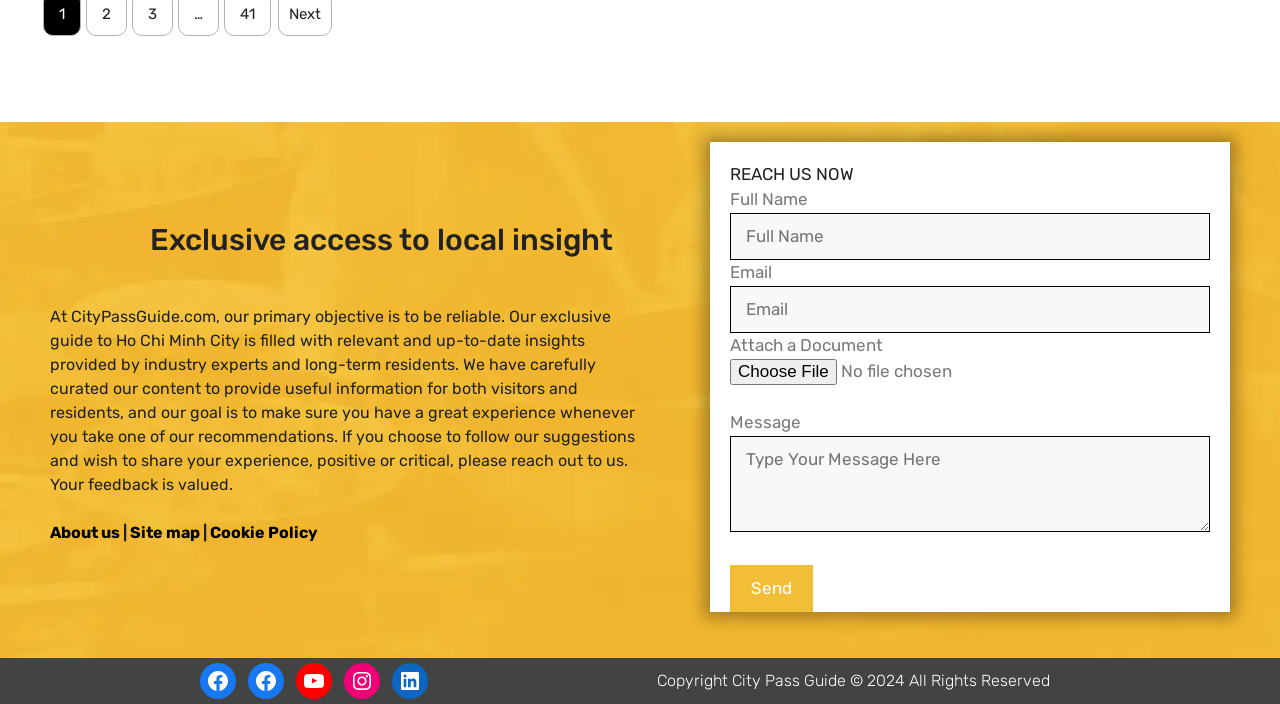Determine the bounding box coordinates of the region to click in order to accomplish the following instruction: "Click the 'Send' button". Provide the coordinates as four float numbers between 0 and 1, specifically [left, top, right, bottom].

[0.57, 0.802, 0.635, 0.87]